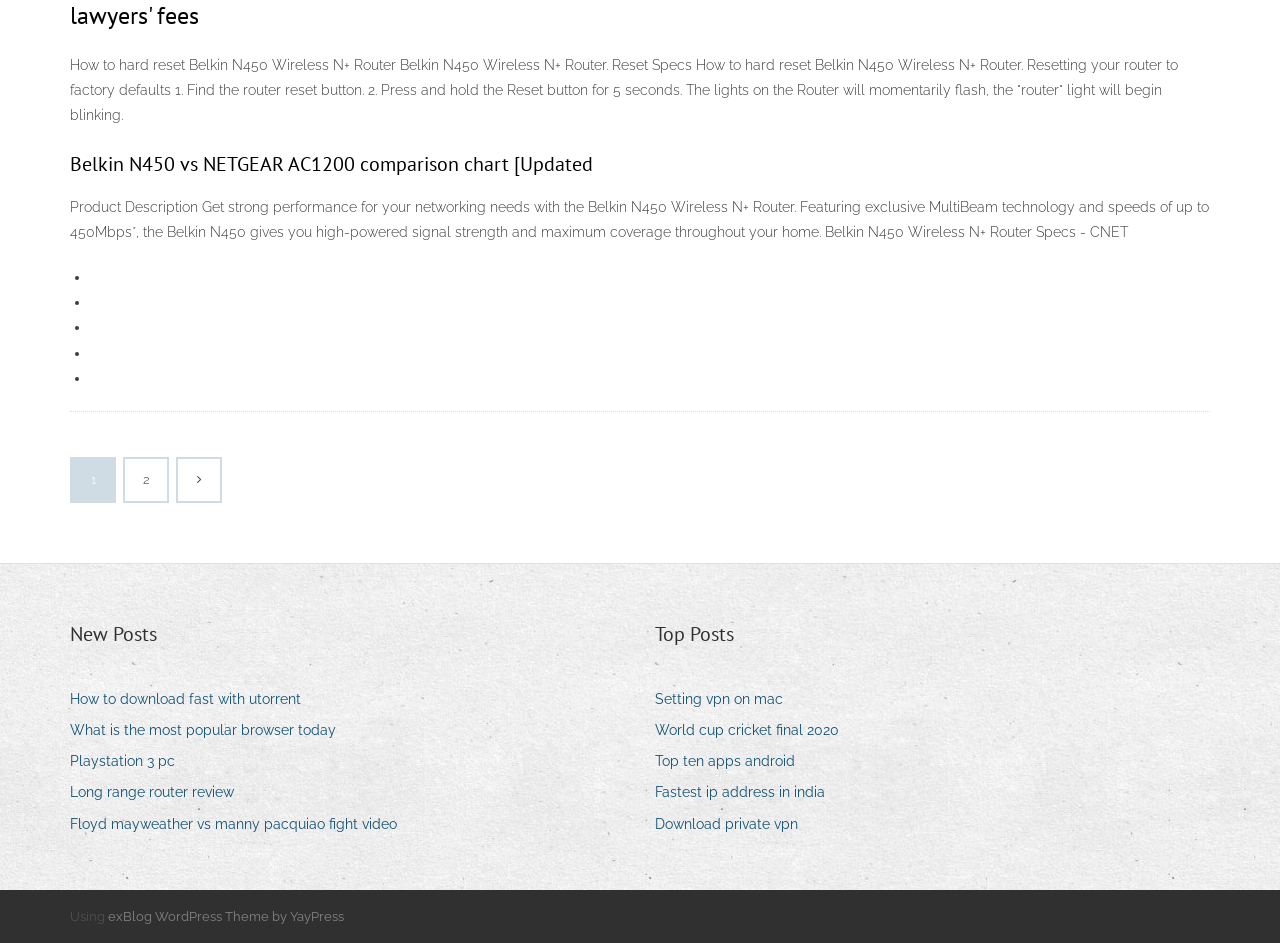Using the element description: "2", determine the bounding box coordinates for the specified UI element. The coordinates should be four float numbers between 0 and 1, [left, top, right, bottom].

[0.098, 0.486, 0.13, 0.531]